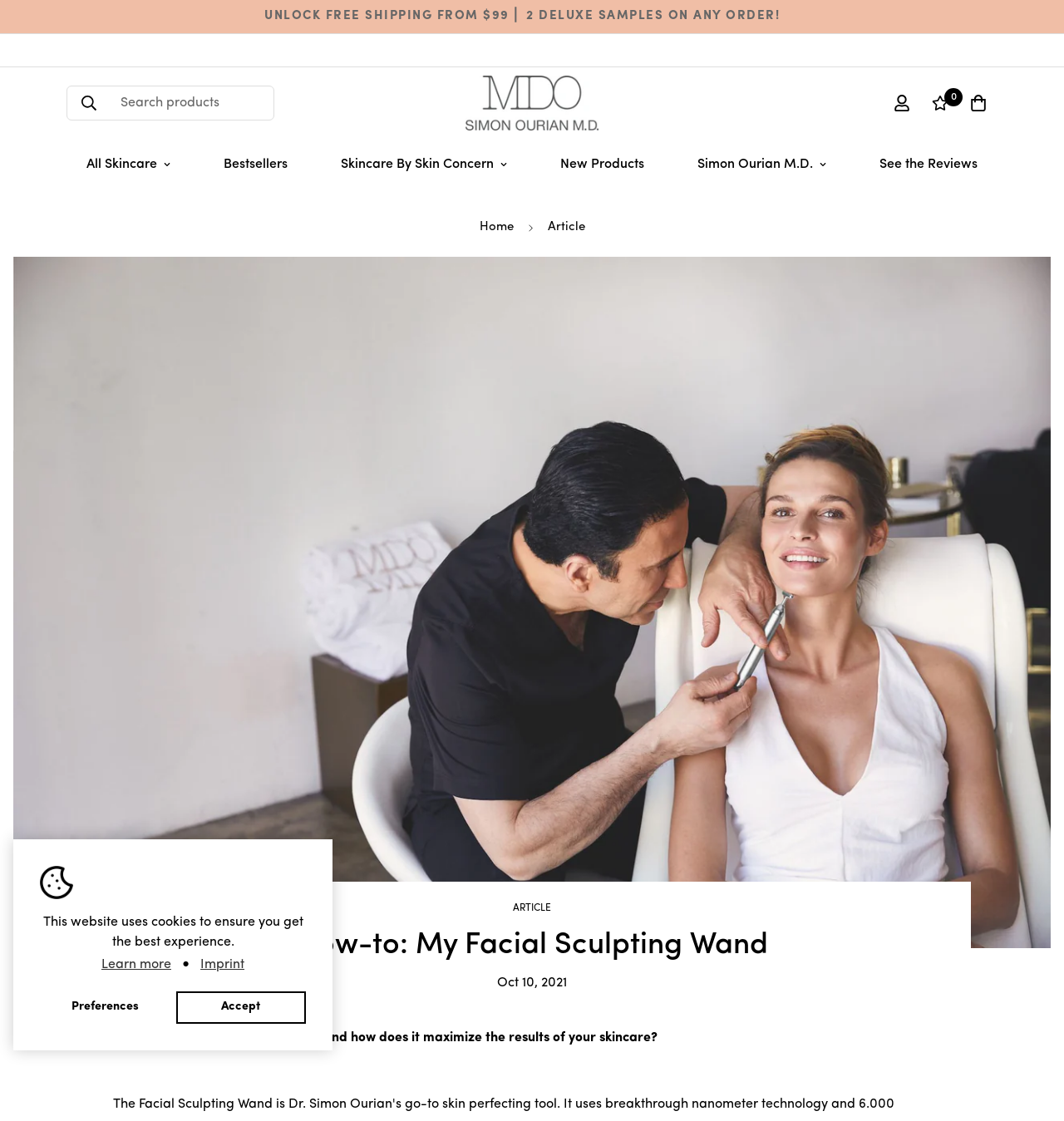Respond to the question below with a single word or phrase:
What is the purpose of the Facial Sculpting Wand?

To maximize skincare results